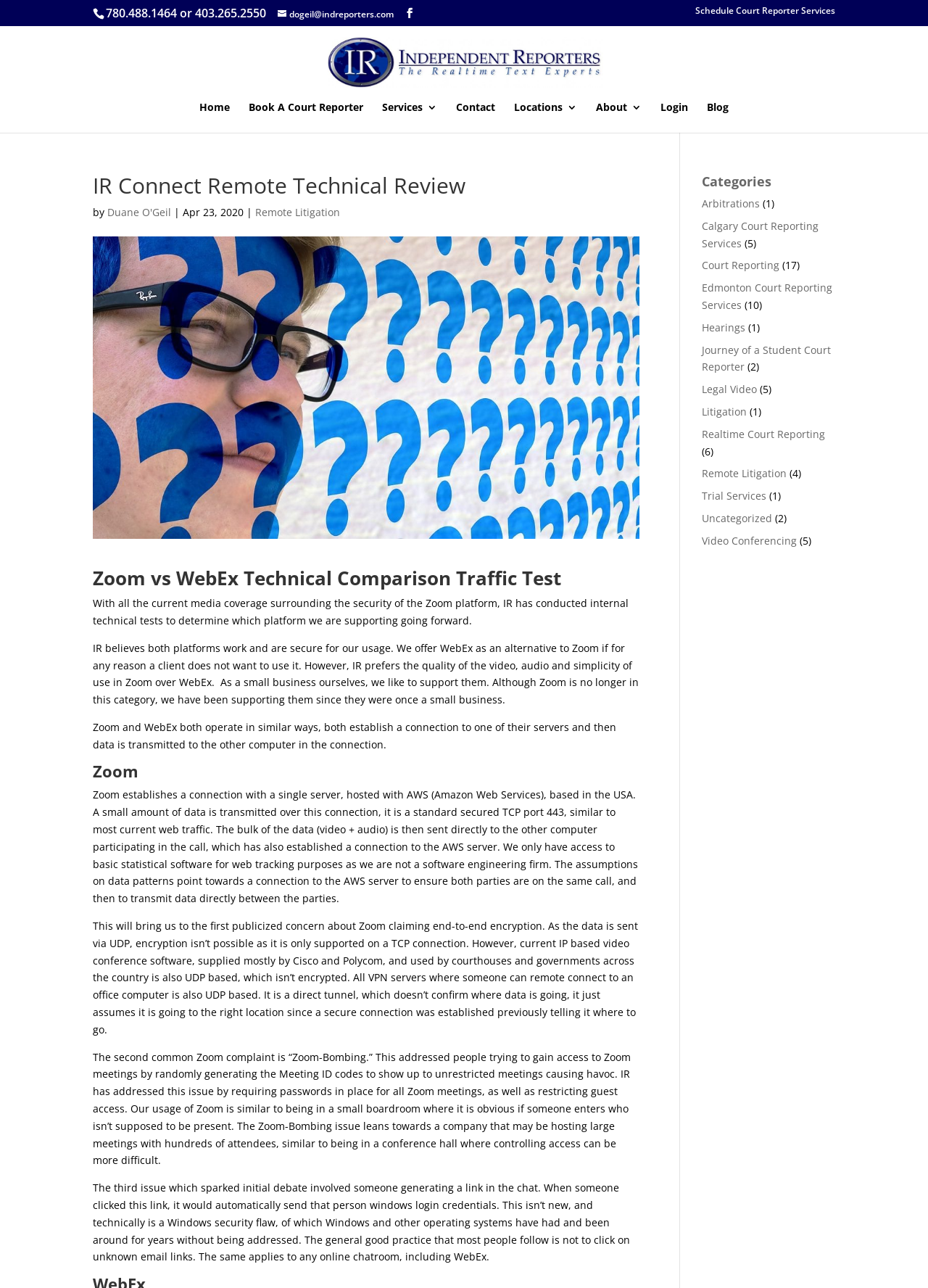What is the phone number for scheduling court reporter services?
Can you provide a detailed and comprehensive answer to the question?

The phone number can be found at the top of the webpage, next to the 'Schedule Court Reporter Services' link.